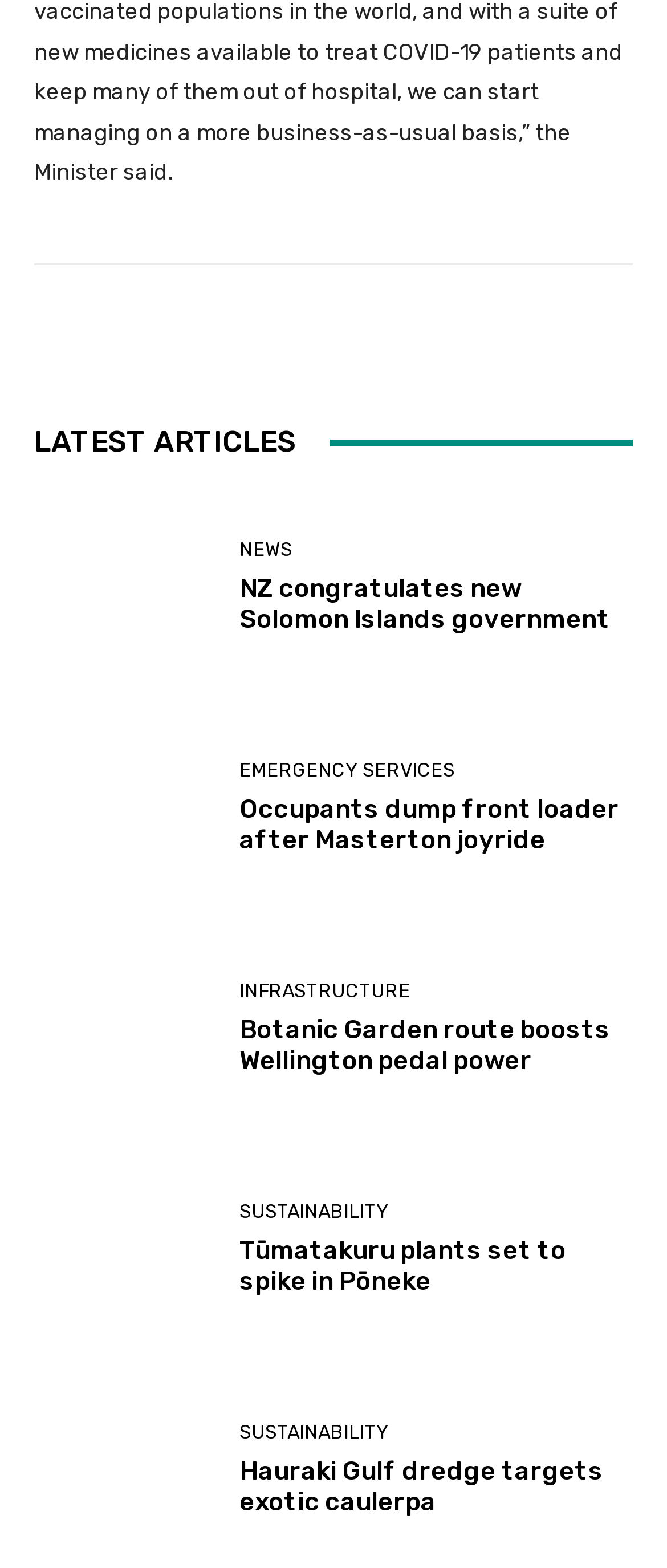Determine the bounding box coordinates for the element that should be clicked to follow this instruction: "Explore top 10 Chinese brands by value in 2024". The coordinates should be given as four float numbers between 0 and 1, in the format [left, top, right, bottom].

None